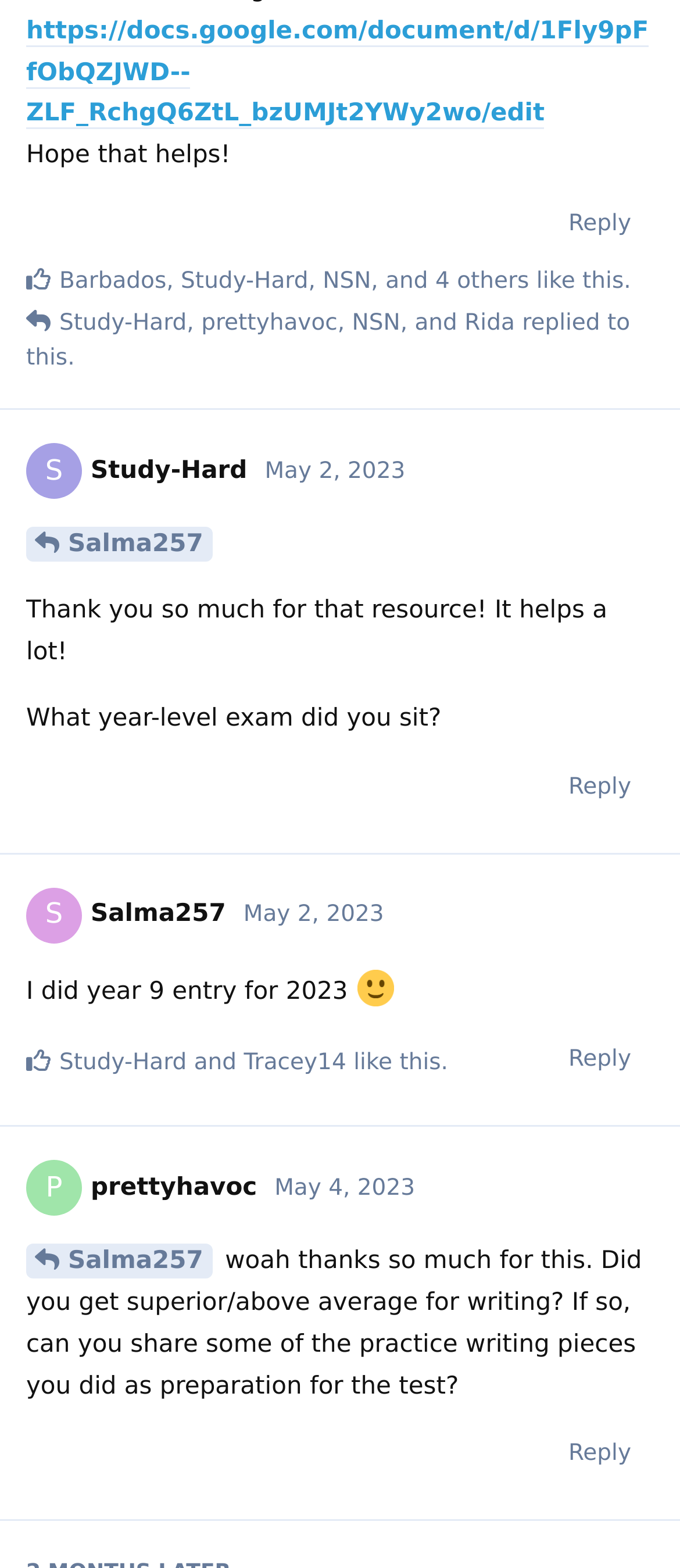Determine the bounding box coordinates for the clickable element required to fulfill the instruction: "Click the link 'Salma257'". Provide the coordinates as four float numbers between 0 and 1, i.e., [left, top, right, bottom].

[0.038, 0.336, 0.312, 0.359]